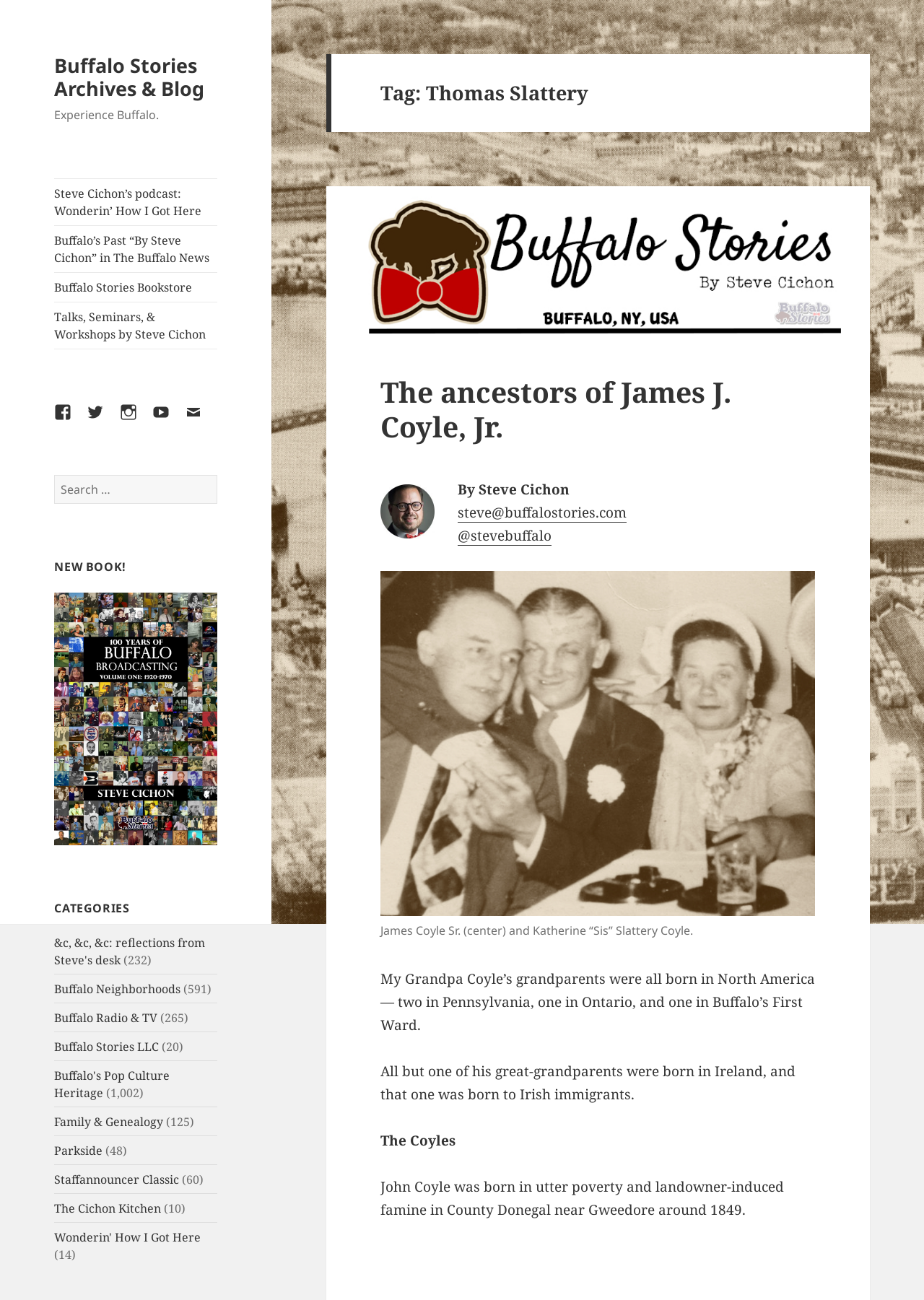Please answer the following question using a single word or phrase: How many categories are listed on the webpage?

9